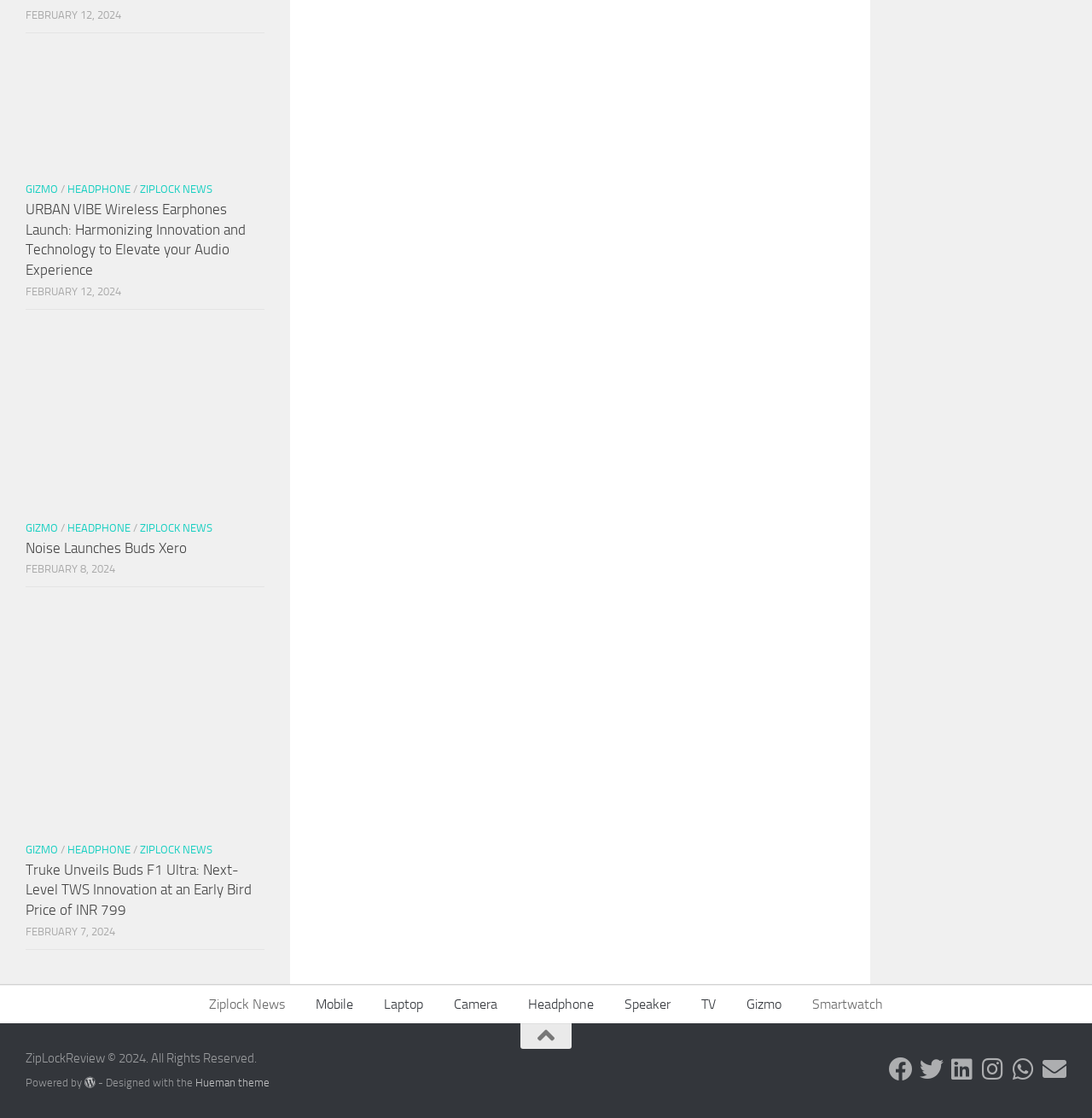Please determine the bounding box coordinates of the area that needs to be clicked to complete this task: 'Click on Brand Partners'. The coordinates must be four float numbers between 0 and 1, formatted as [left, top, right, bottom].

None